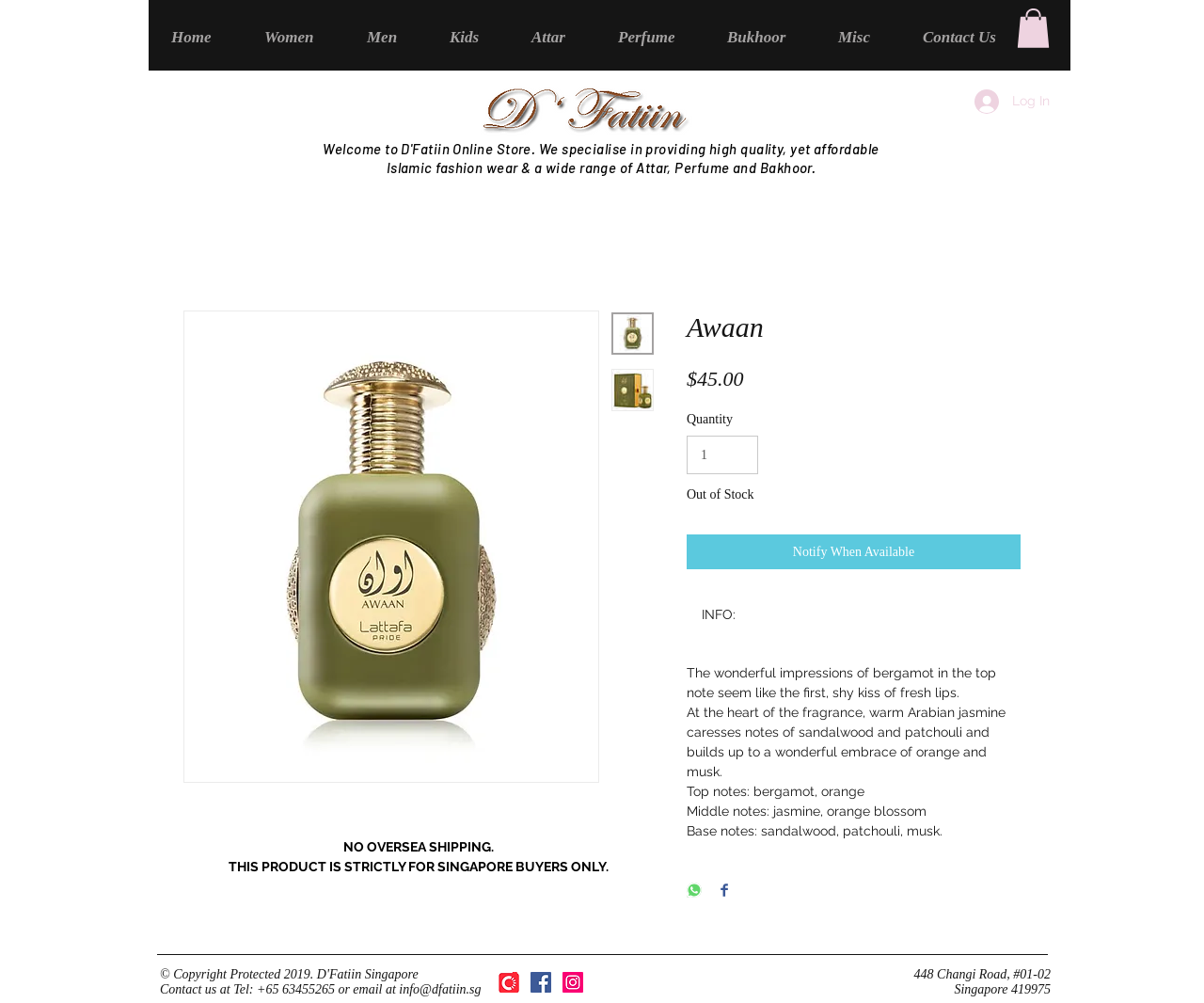What is the product name?
Provide a detailed and well-explained answer to the question.

The product name can be found in the product description section, where it is stated as 'Awaan'.